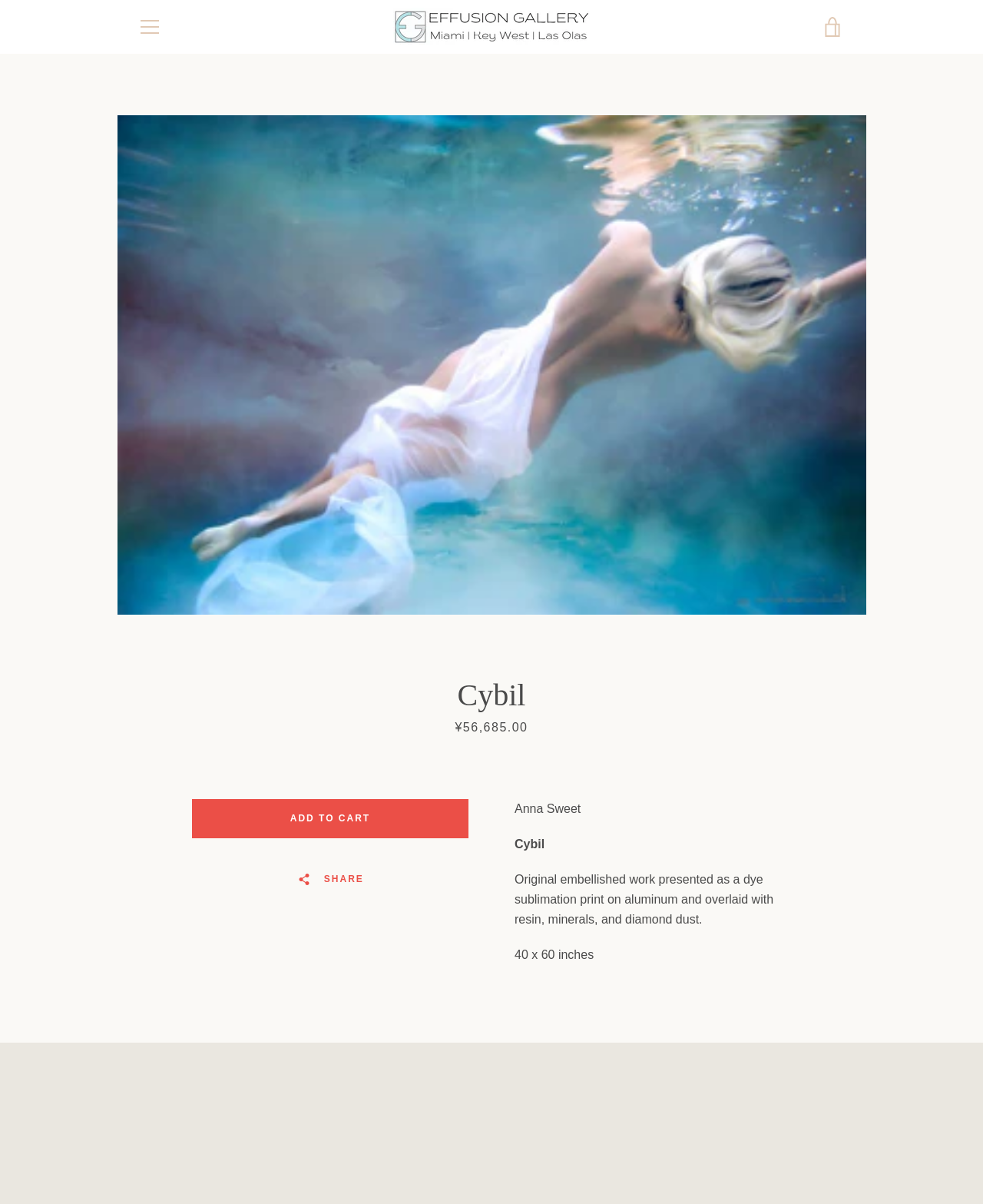What is the material used for the artwork?
Provide an in-depth answer to the question, covering all aspects.

The material used for the artwork is obtained from the StaticText element 'Original embellished work presented as a dye sublimation print on aluminum and overlaid with resin, minerals, and diamond dust.' with bounding box coordinates [0.523, 0.725, 0.787, 0.769].